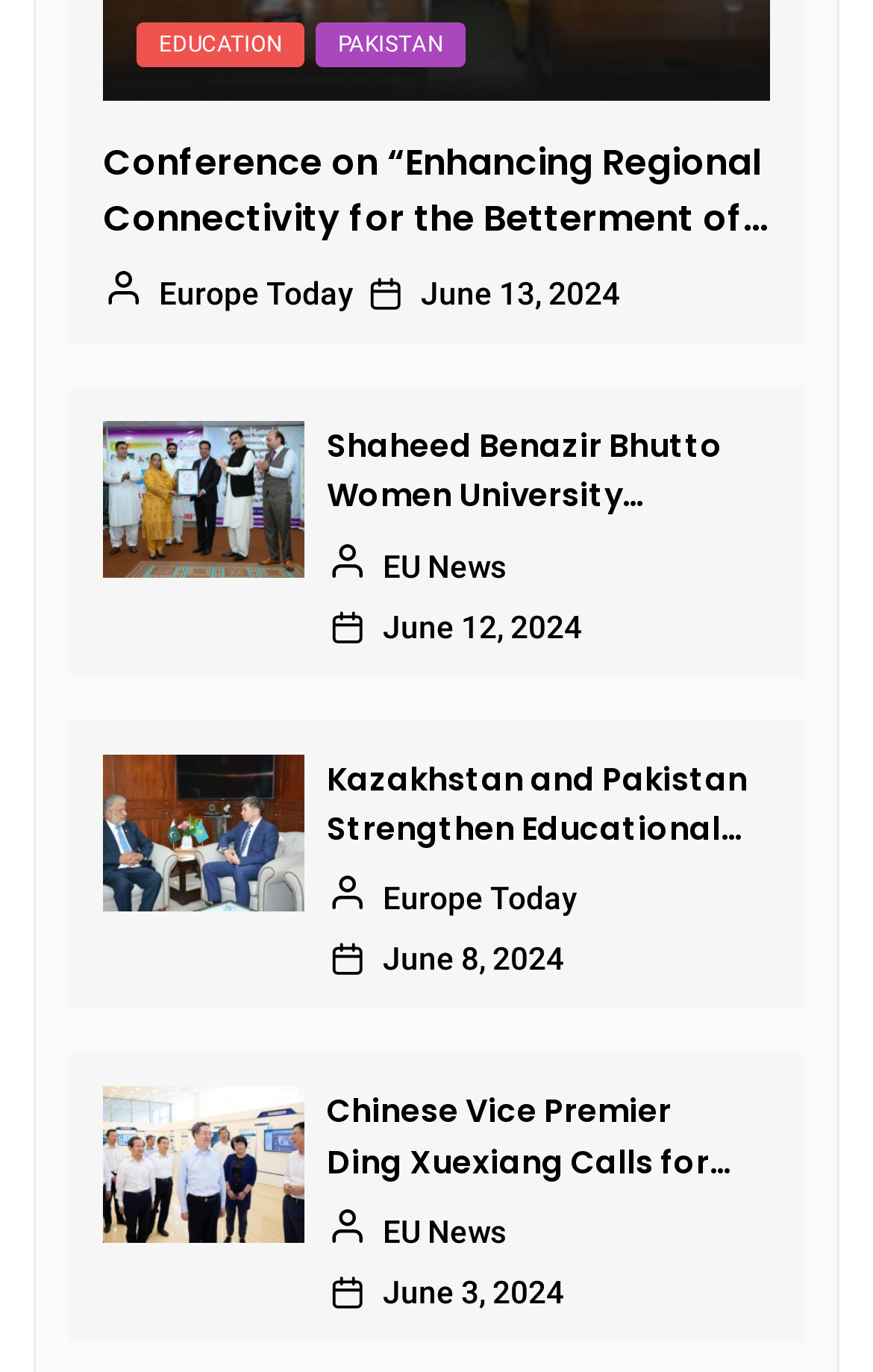Give a succinct answer to this question in a single word or phrase: 
What is the date of the EU News article?

June 13, 2024